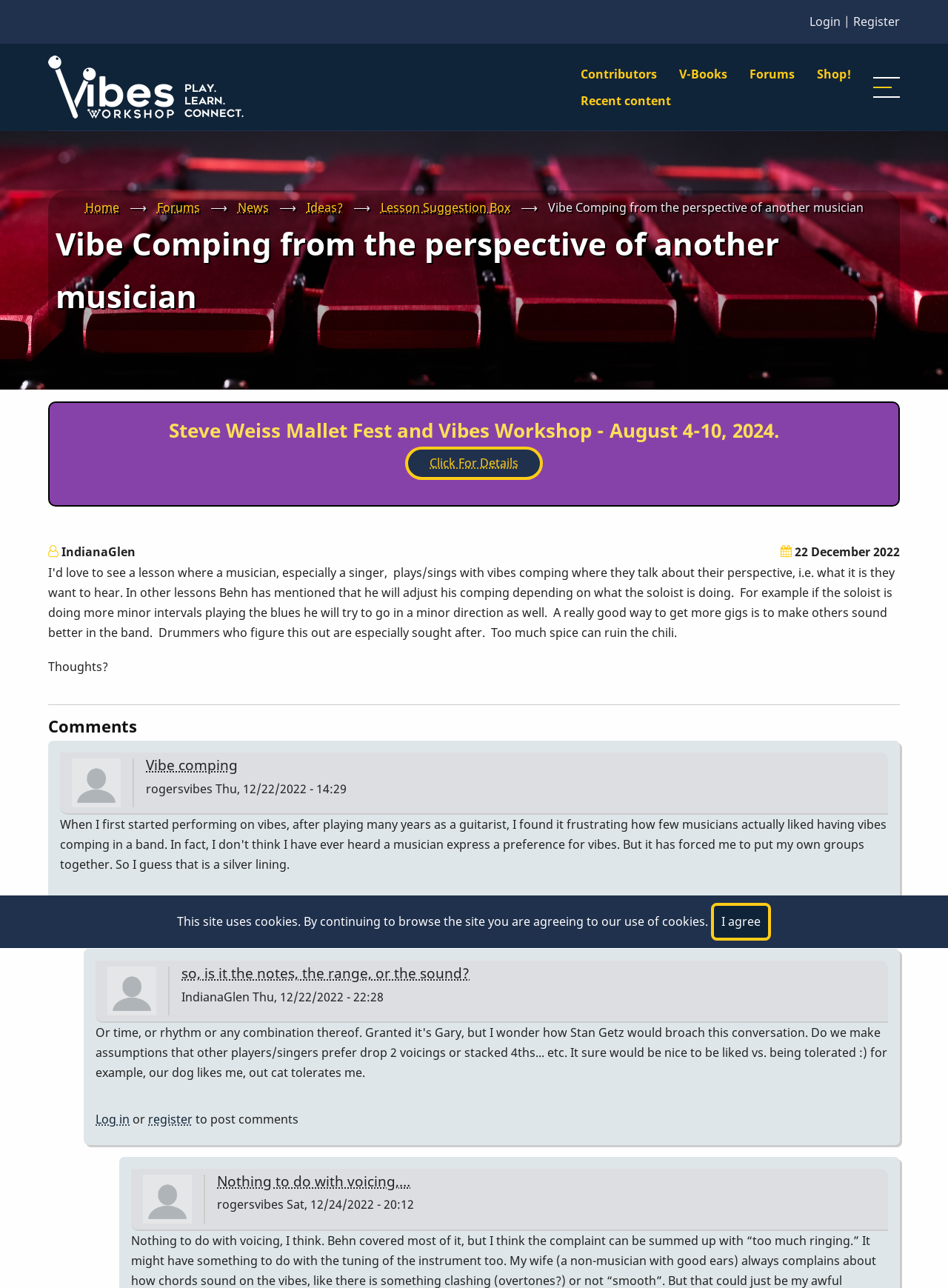Offer a meticulous caption that includes all visible features of the webpage.

This webpage is about Vibe Comping from the perspective of another musician, as indicated by the title. At the top left corner, there is a link to skip to the main content. On the top right corner, there are links to login and register. Below these links, there is a navigation menu with links to Home, Contributors, V-Books, Forums, and Shop!.

Below the navigation menu, there is a section with links to Home, Forums, News, Ideas?, and Lesson Suggestion Box. The title "Vibe Comping from the perspective of another musician" is displayed prominently in the middle of the page.

On the right side of the page, there is a complementary section with a heading "Steve Weiss Mallet Fest and Vibes Workshop - August 4-10, 2024." Below this heading, there is a link to "Click For Details" and some text about the event.

The main content of the page is a discussion forum where users can post comments and replies. There are several comments and replies displayed, each with the user's avatar, name, and timestamp. The comments and replies are organized in a hierarchical structure, with replies indented below their corresponding comments.

At the bottom of the page, there is an alert message about the site using cookies, with a button to close the message and a link to agree to the use of cookies.